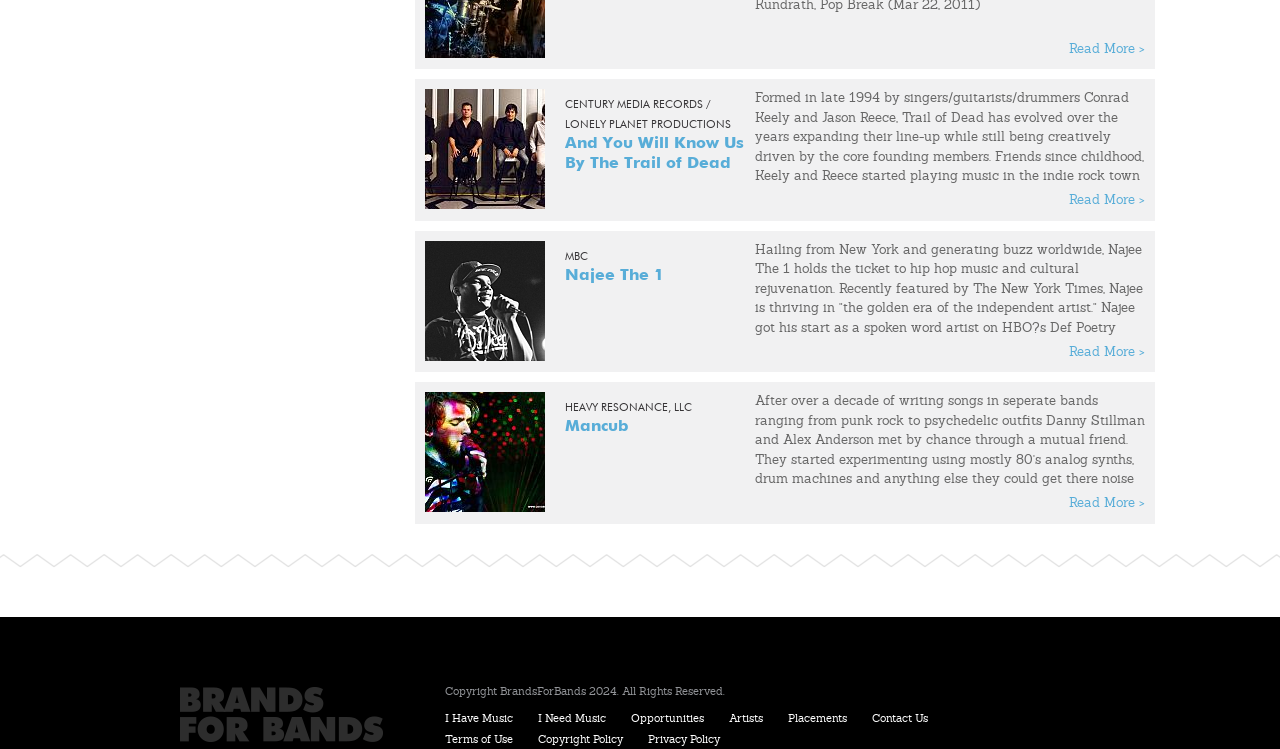Pinpoint the bounding box coordinates of the clickable element to carry out the following instruction: "Explore Mancub's music."

[0.441, 0.559, 0.491, 0.581]